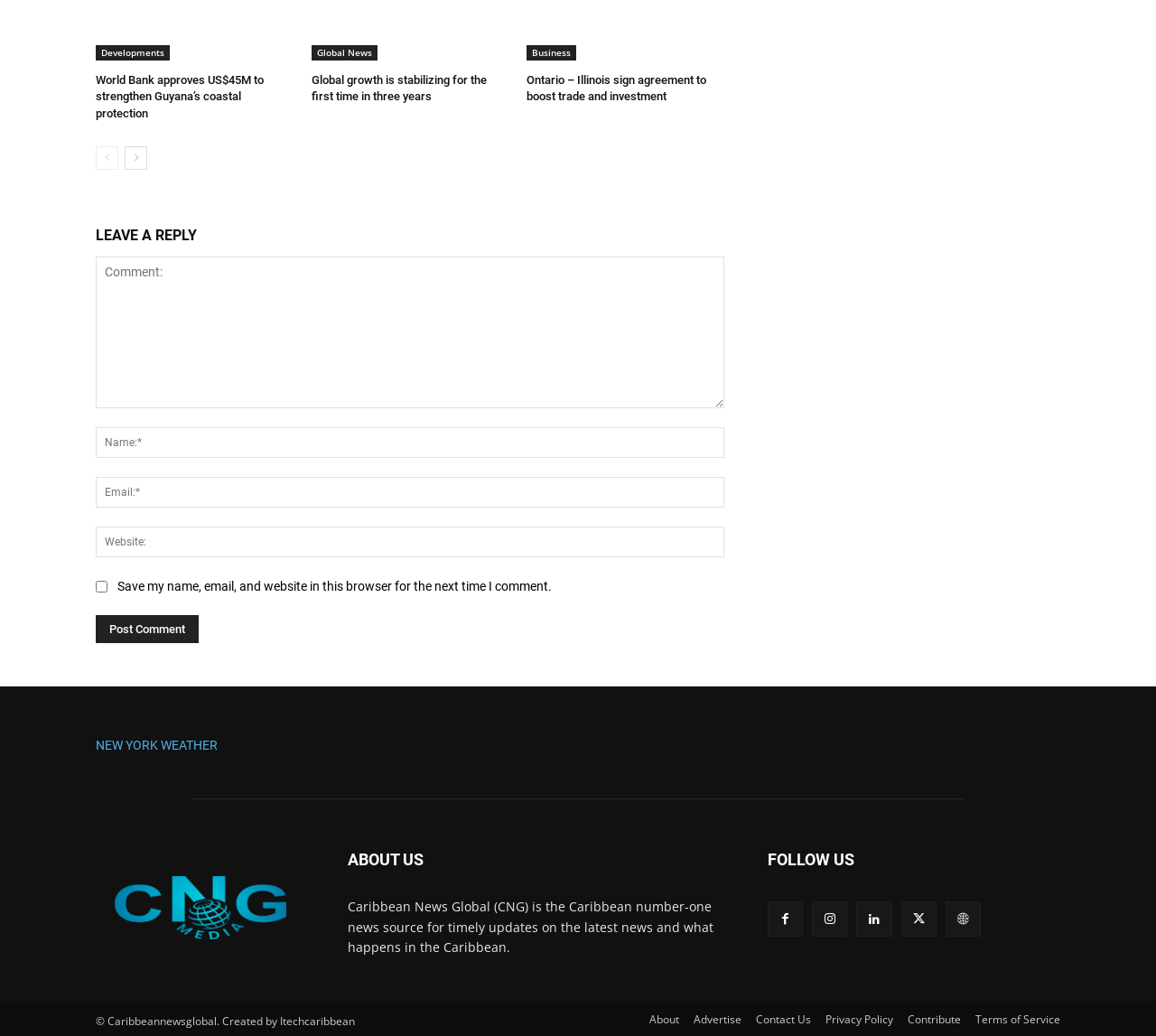What is the name of the news source?
Provide an in-depth answer to the question, covering all aspects.

The name of the news source can be inferred from the StaticText 'Caribbean News Global (CNG) is the Caribbean number-one news source...' which describes the news source.